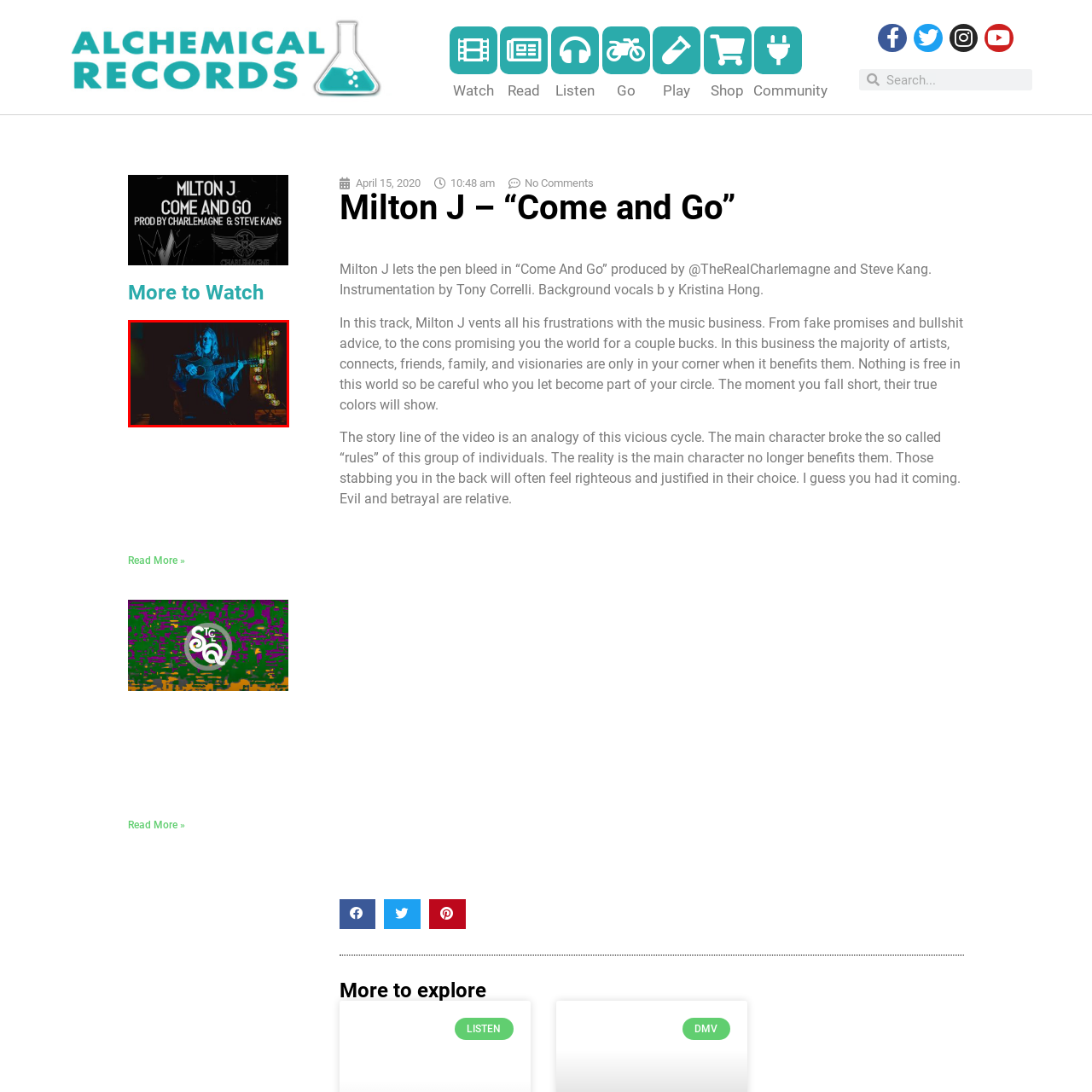Carefully look at the image inside the red box and answer the subsequent question in as much detail as possible, using the information from the image: 
What is the background of the image?

According to the caption, the background of the image is dark, which is accentuated by the warm, multi-colored lamps casting a soft glow, creating a striking contrast.